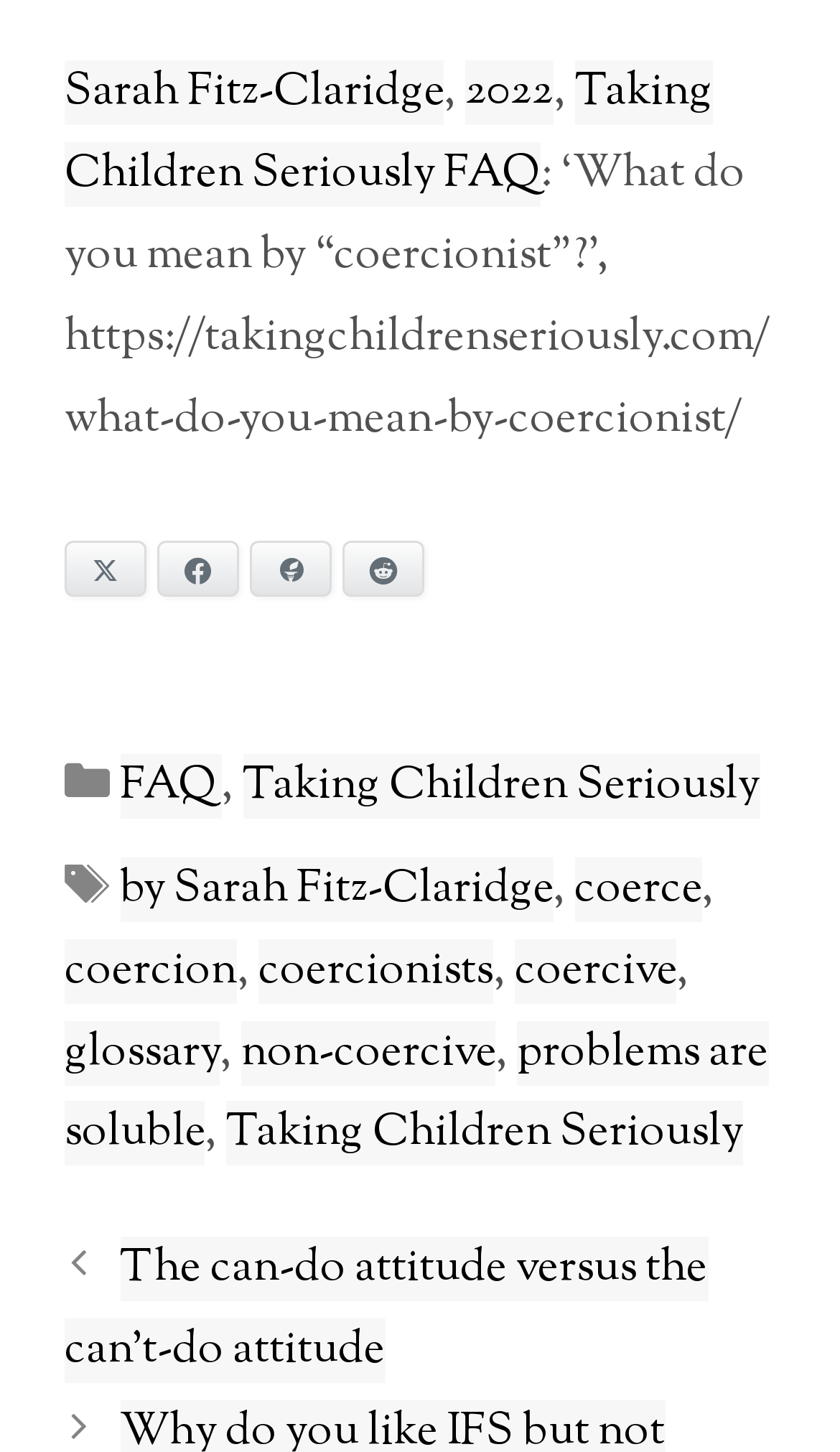Please give a concise answer to this question using a single word or phrase: 
What is the last topic mentioned in the webpage?

The can-do attitude versus the can’t-do attitude